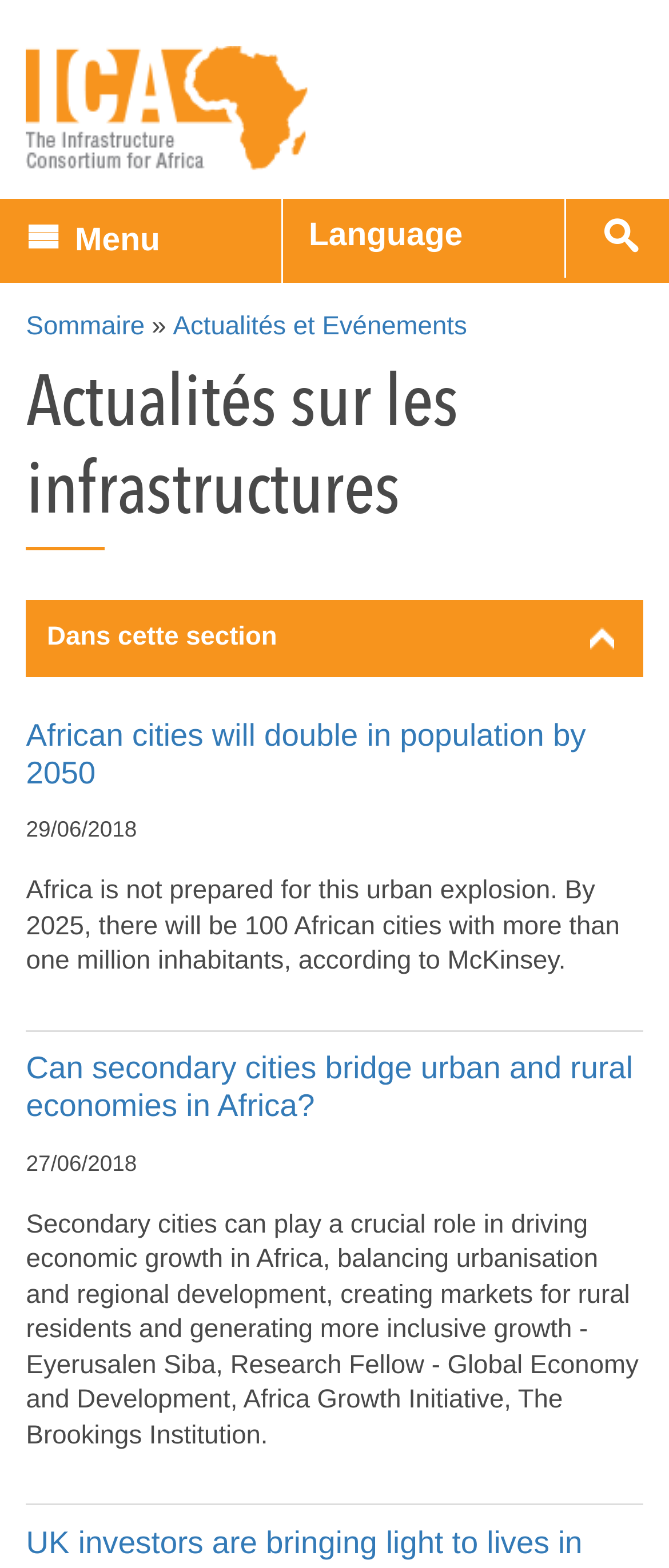What is the date of the latest news article?
Provide a concise answer using a single word or phrase based on the image.

29/06/2018